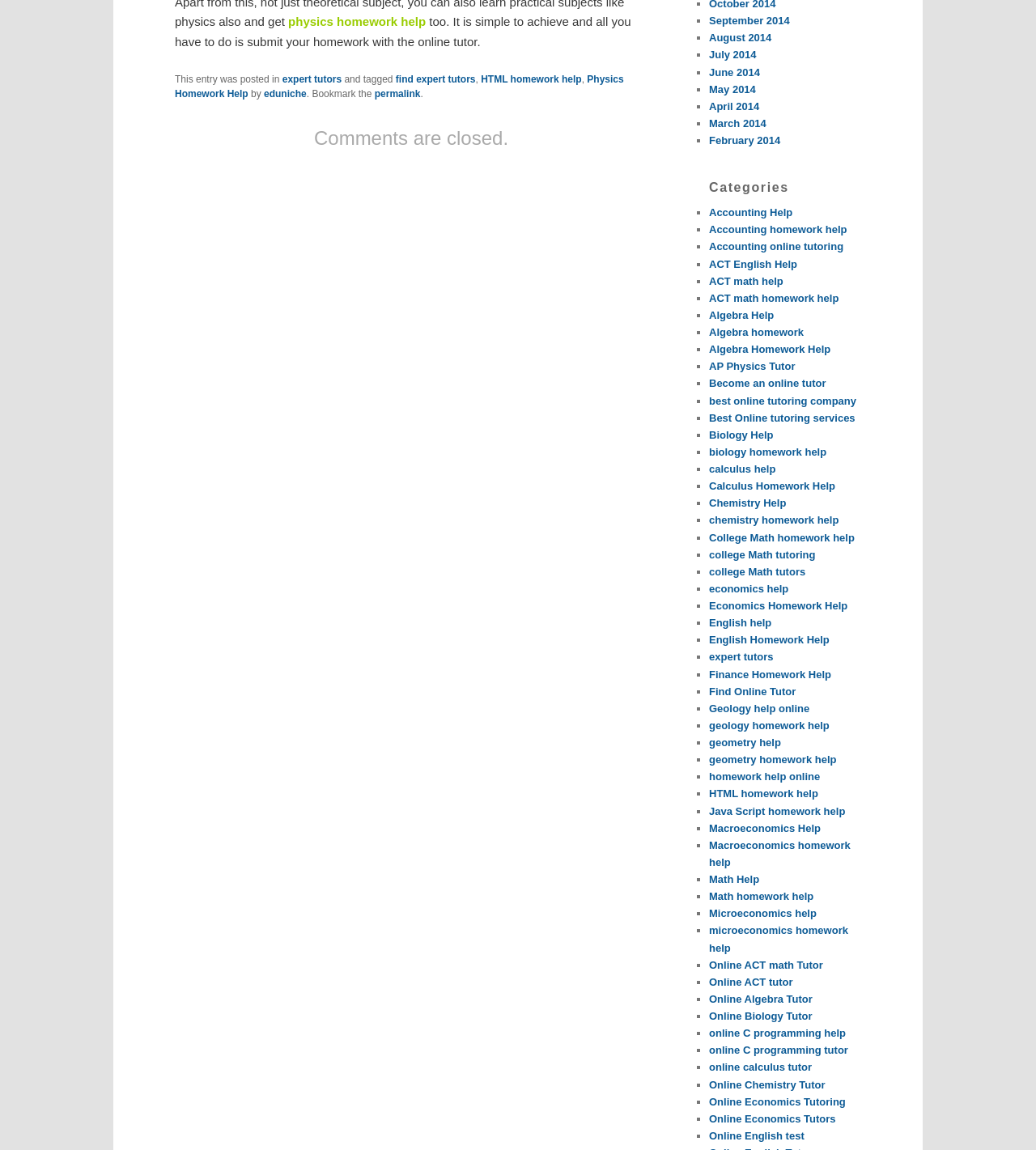Please specify the bounding box coordinates in the format (top-left x, top-left y, bottom-right x, bottom-right y), with values ranging from 0 to 1. Identify the bounding box for the UI component described as follows: Accounting homework help

[0.684, 0.194, 0.818, 0.205]